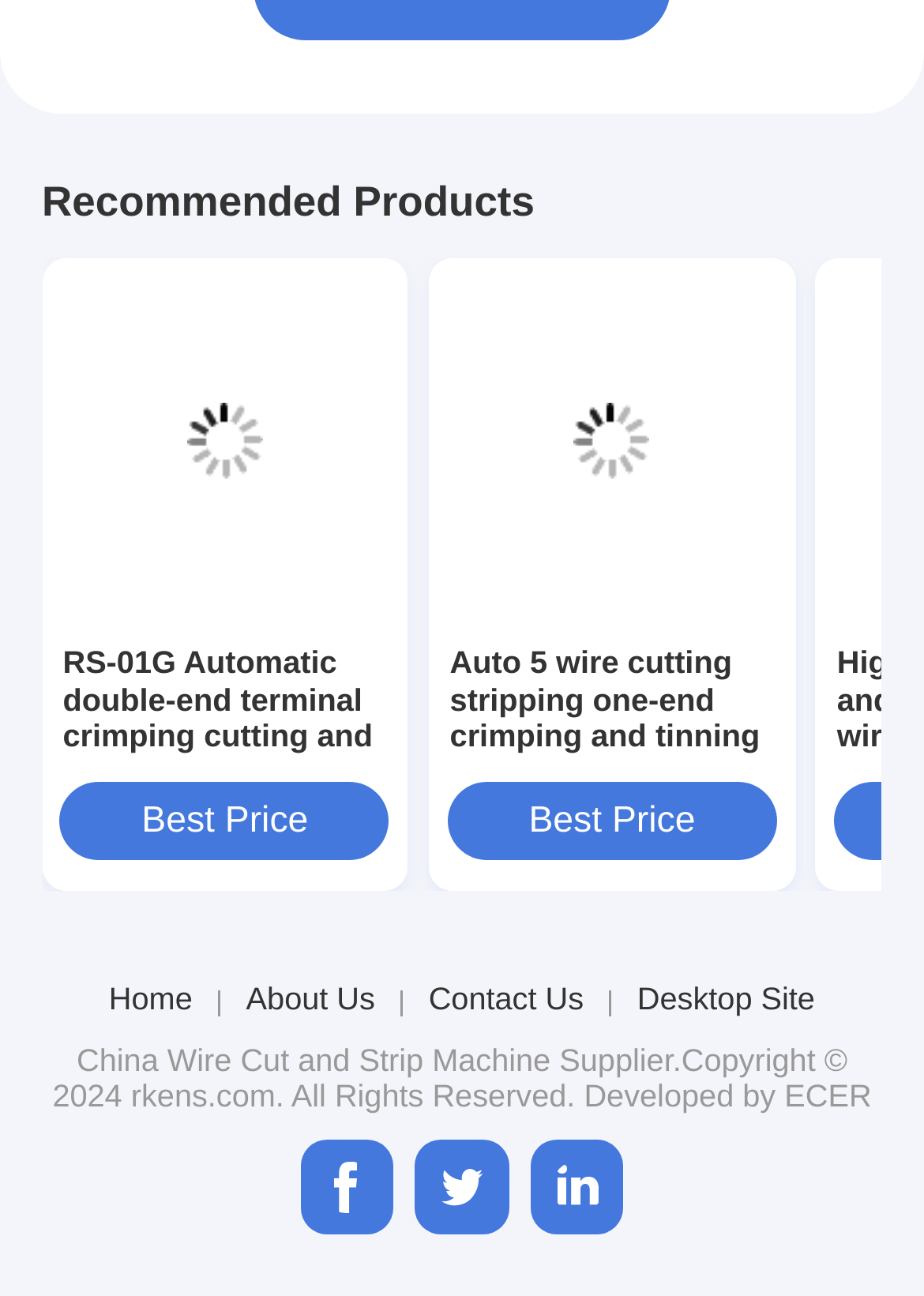What is the recommended product at the top?
Please answer using one word or phrase, based on the screenshot.

RS-01G Automatic double-end terminal crimping cutting and stripping wire machine